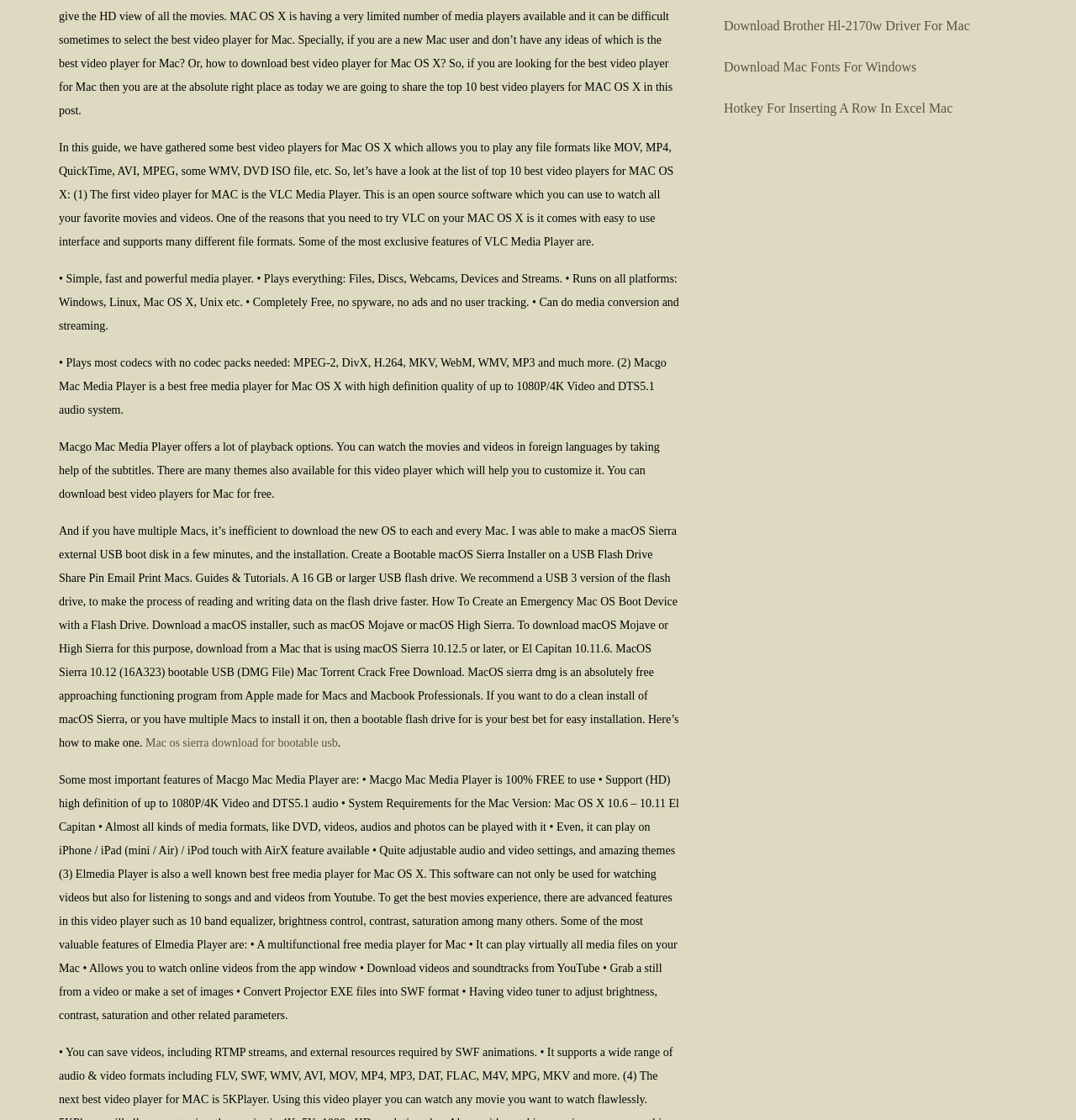Identify the bounding box for the UI element that is described as follows: "Download Mac Fonts For Windows".

[0.673, 0.053, 0.852, 0.066]